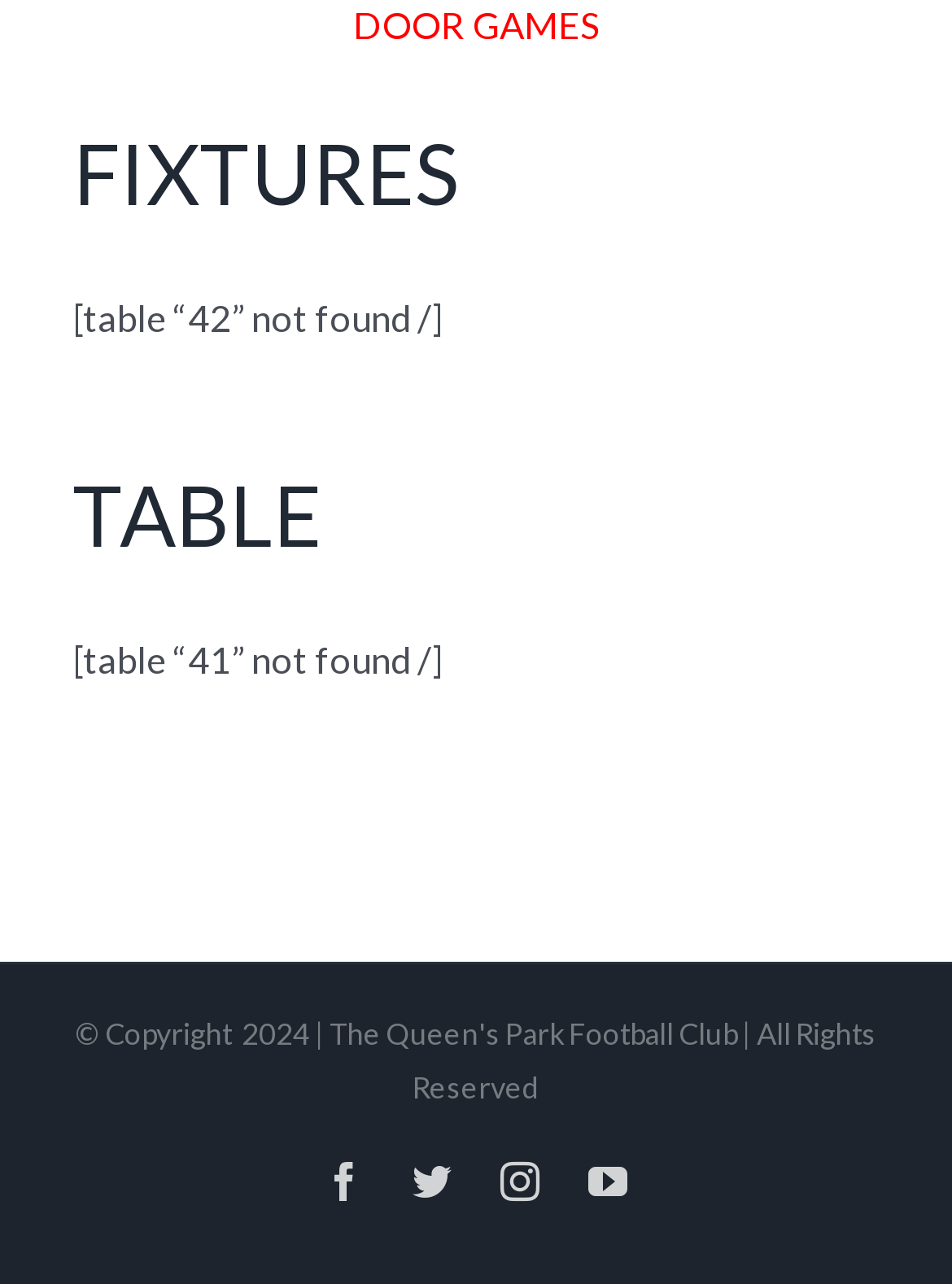How many social media links are present?
From the details in the image, provide a complete and detailed answer to the question.

The webpage contains four link elements with icons representing facebook, twitter, instagram, and youtube, indicating the presence of four social media links.